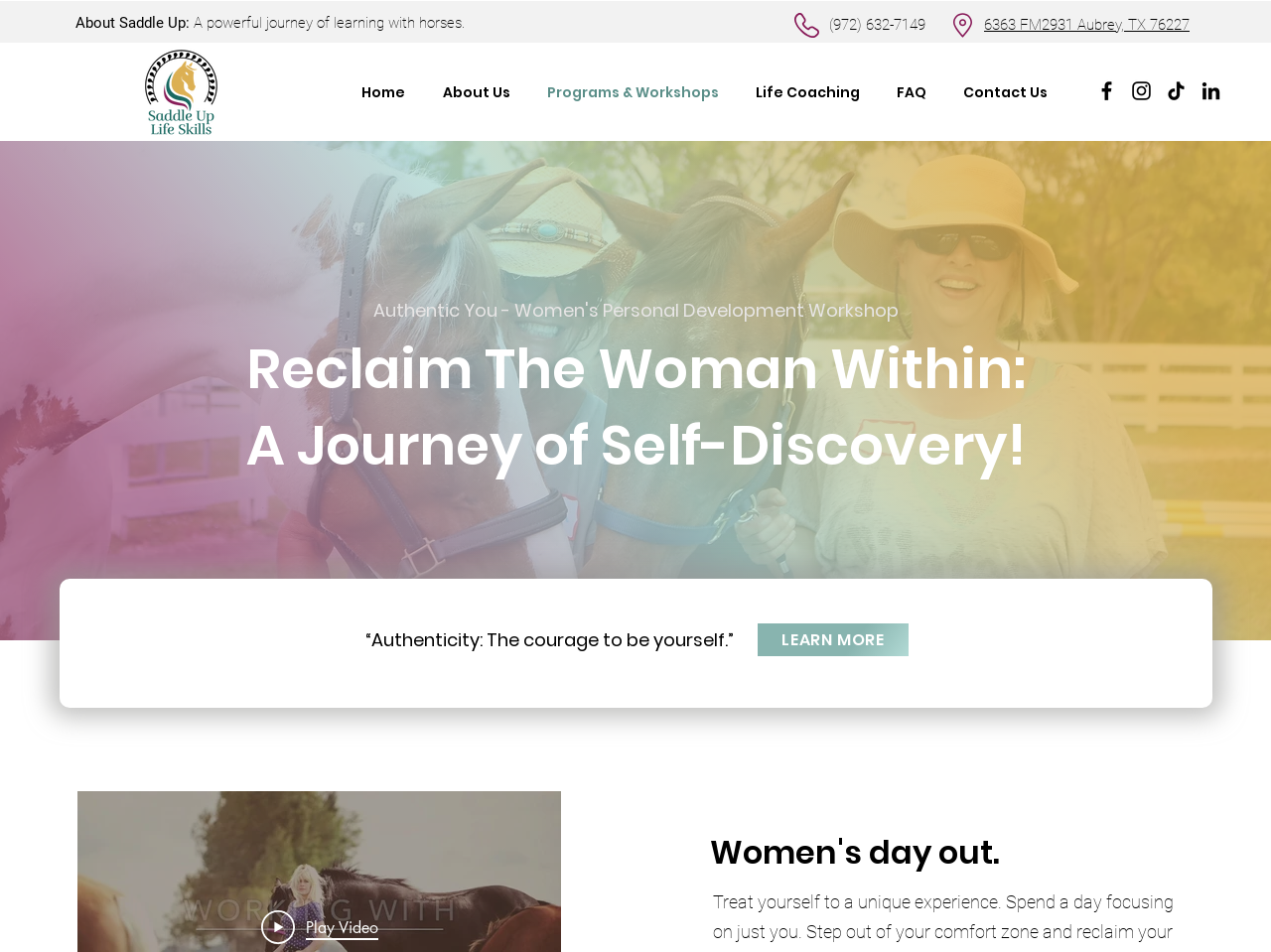Can you specify the bounding box coordinates of the area that needs to be clicked to fulfill the following instruction: "Watch the video"?

[0.205, 0.953, 0.297, 0.995]